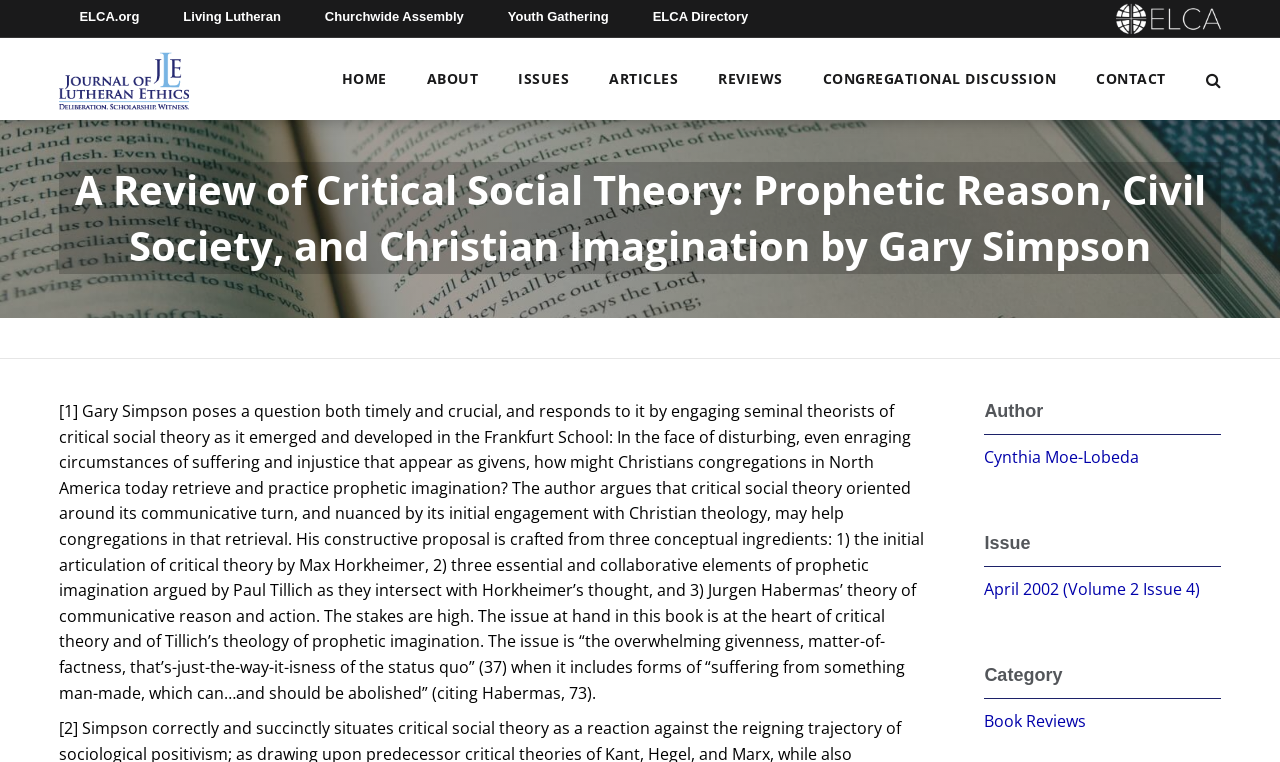Please identify the bounding box coordinates of the element's region that needs to be clicked to fulfill the following instruction: "Browse the April 2002 issue". The bounding box coordinates should consist of four float numbers between 0 and 1, i.e., [left, top, right, bottom].

[0.769, 0.758, 0.938, 0.787]